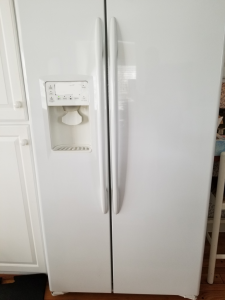Elaborate on all the features and components visible in the image.

The image features a sleek, white freestanding refrigerator showcasing its spacious design and modern aesthetic. This model is equipped with a side-by-side configuration, offering convenient access to both the fridge and freezer sections. The refrigerator is fitted with an ice and water dispenser located on the front panel, adding to its functionality and appeal. Its finish complements a variety of kitchen styles and is designed to blend seamlessly with kitchen cabinetry. As noted in the nearby text, freestanding refrigerators are popular for their affordability and ease of installation, making them an excellent choice for renters and homeowners alike.